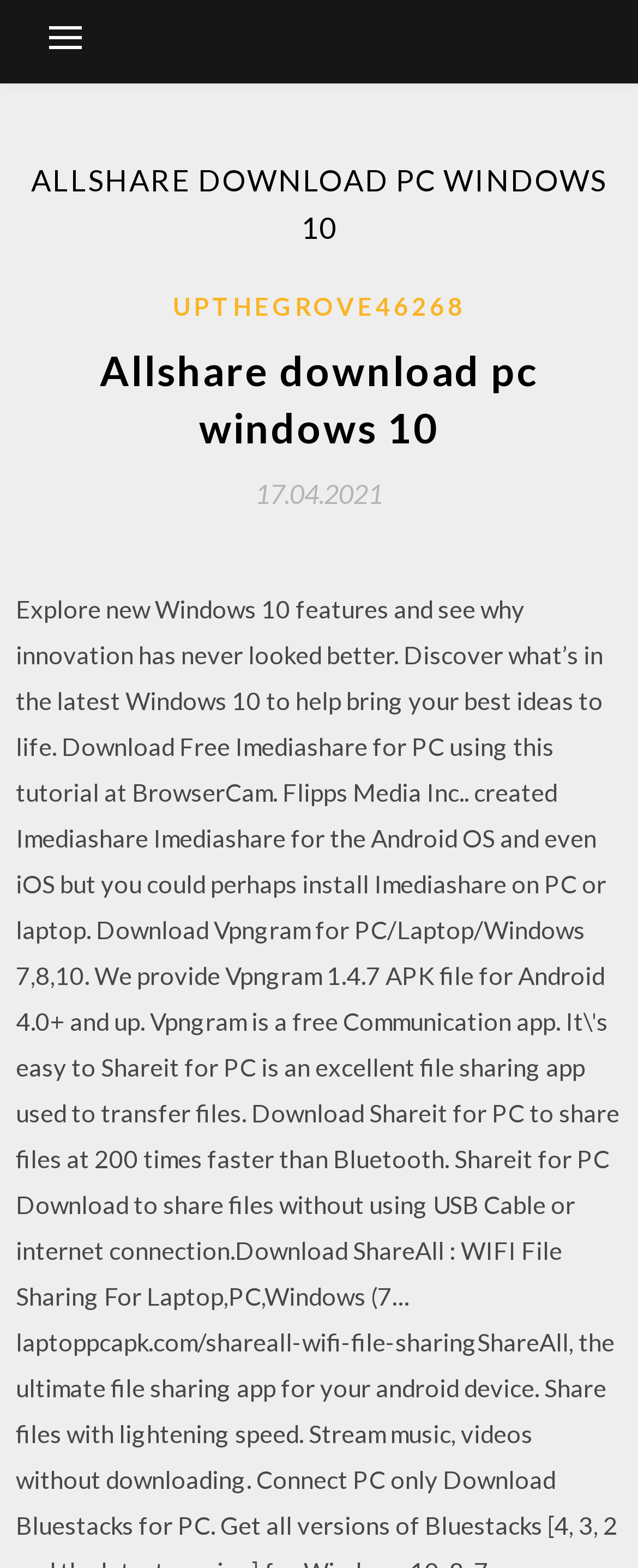Please examine the image and answer the question with a detailed explanation:
What is the text of the primary heading?

I found the text of the primary heading by looking at the heading element with the text 'ALLSHARE DOWNLOAD PC WINDOWS 10' which is located directly below the root element.